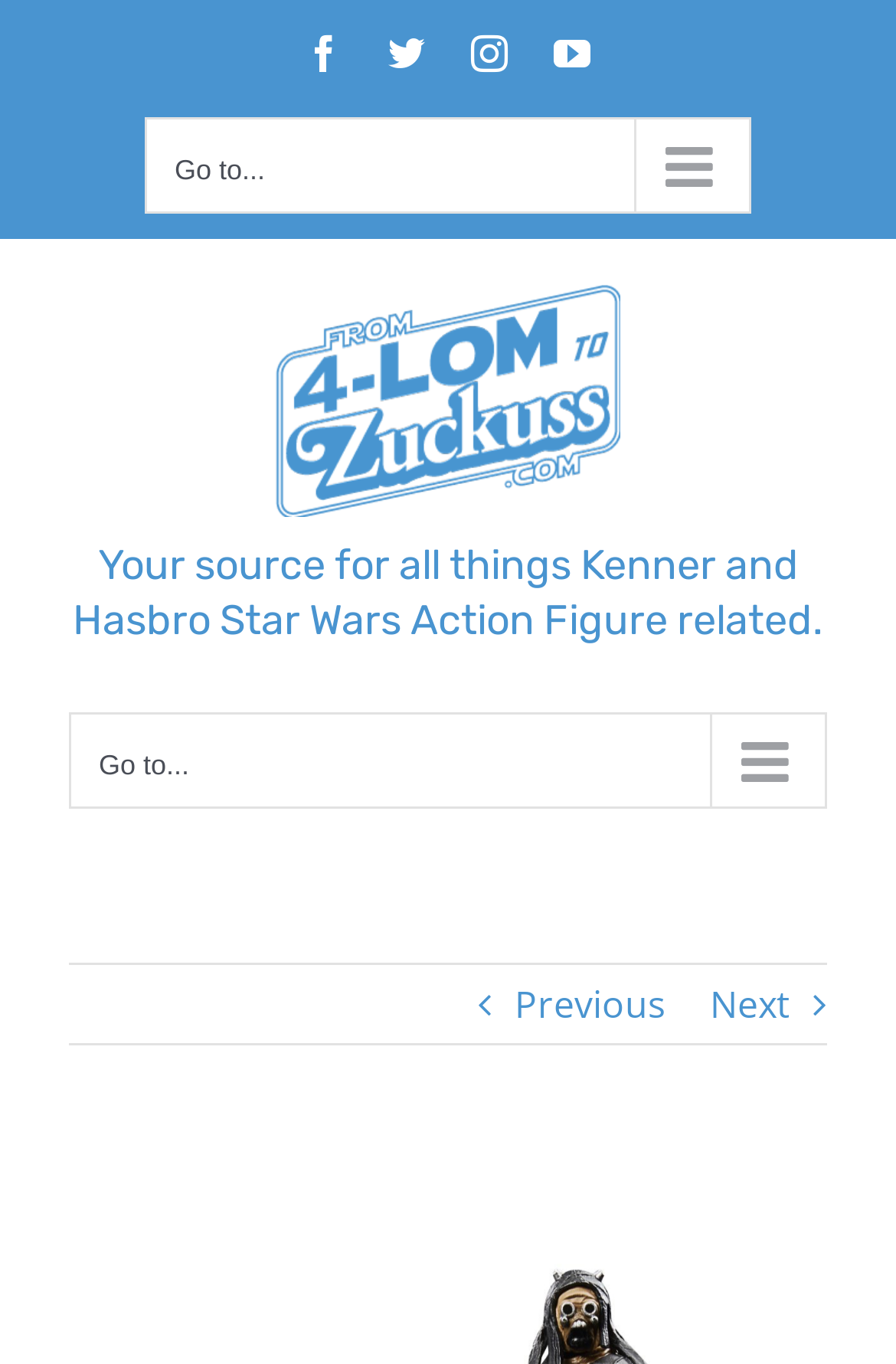Please locate the UI element described by "Twitter" and provide its bounding box coordinates.

[0.433, 0.025, 0.474, 0.052]